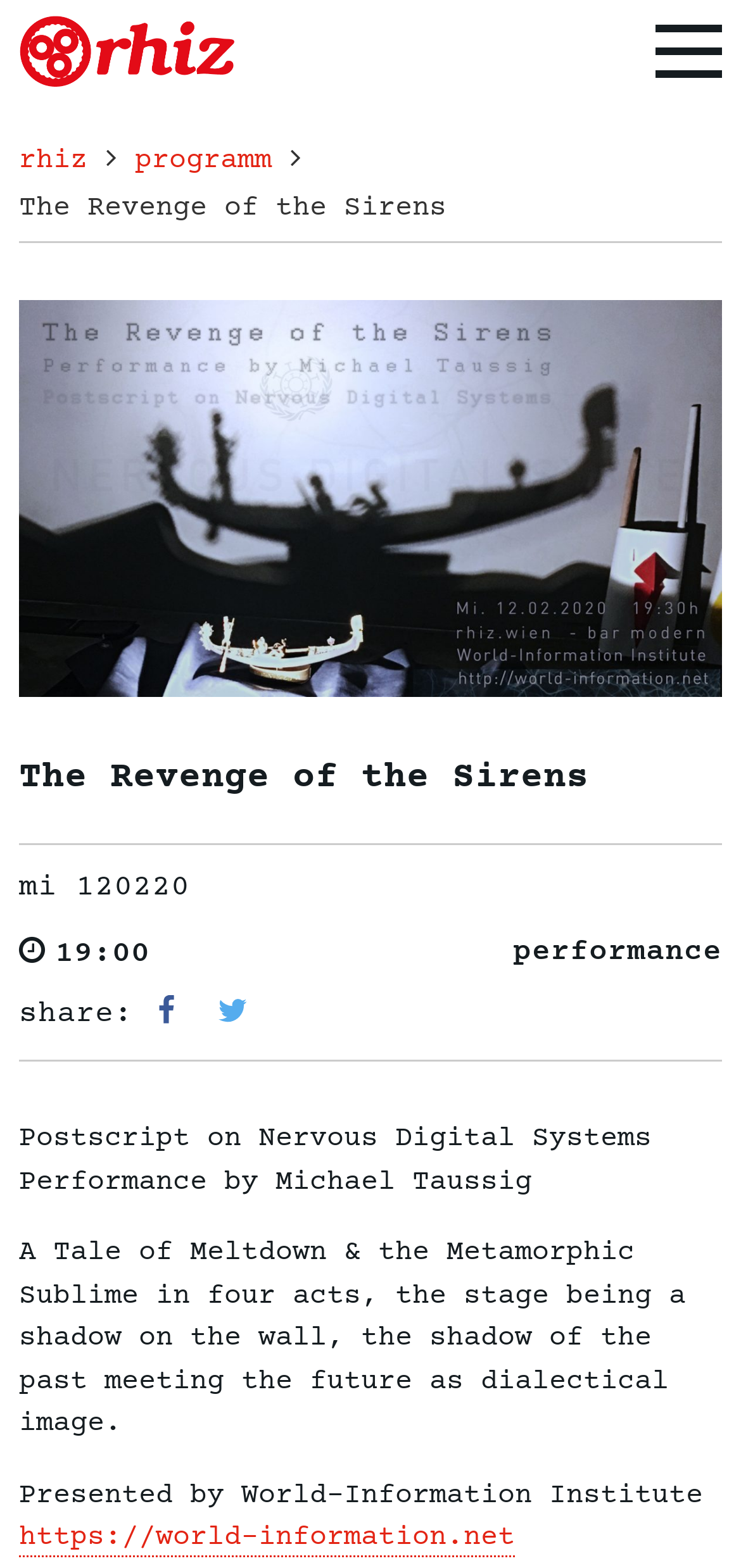What is the time of the performance?
Please provide a single word or phrase as your answer based on the screenshot.

19:00